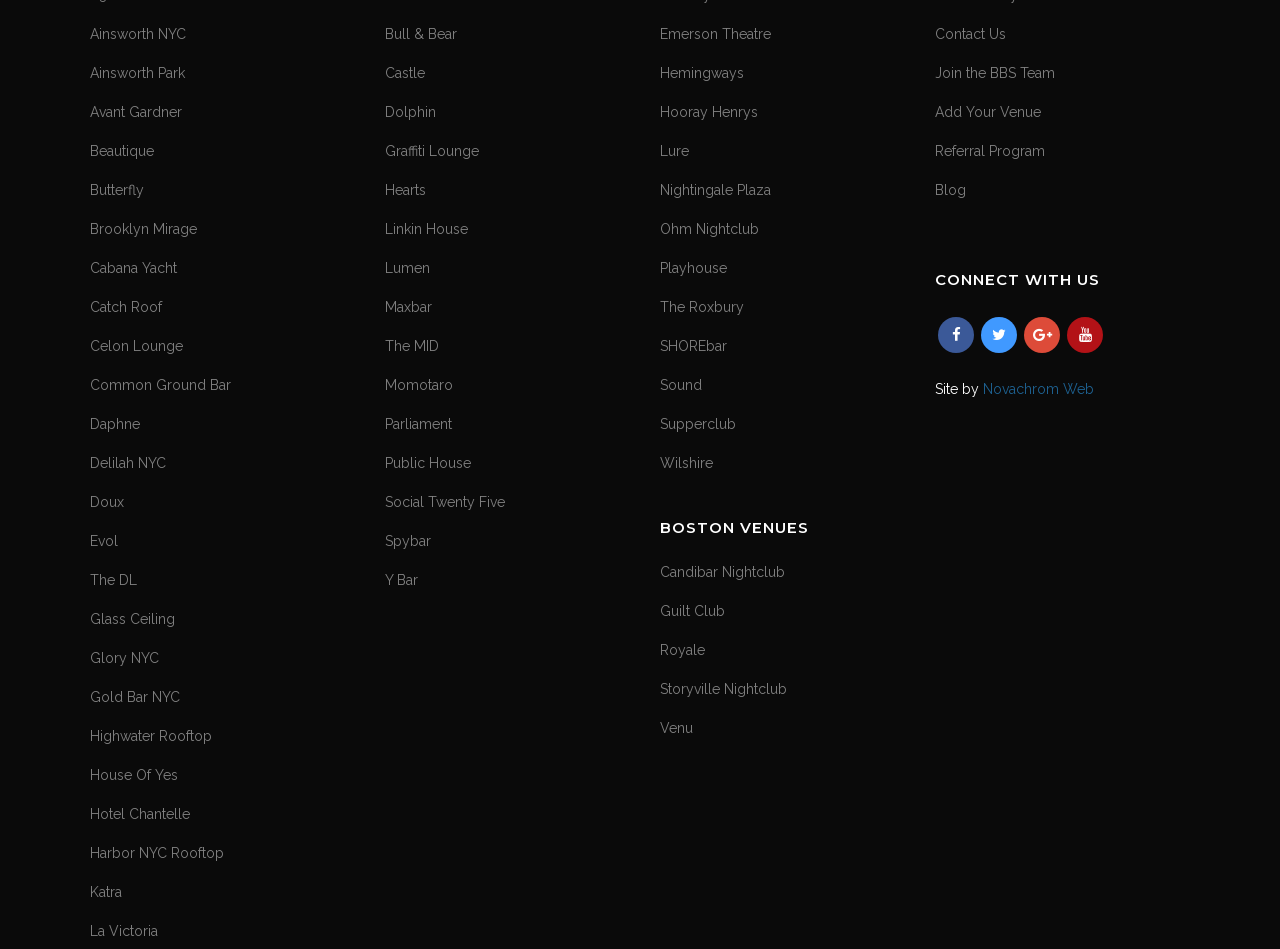Locate the bounding box coordinates of the item that should be clicked to fulfill the instruction: "Contact Us".

[0.73, 0.024, 0.93, 0.047]